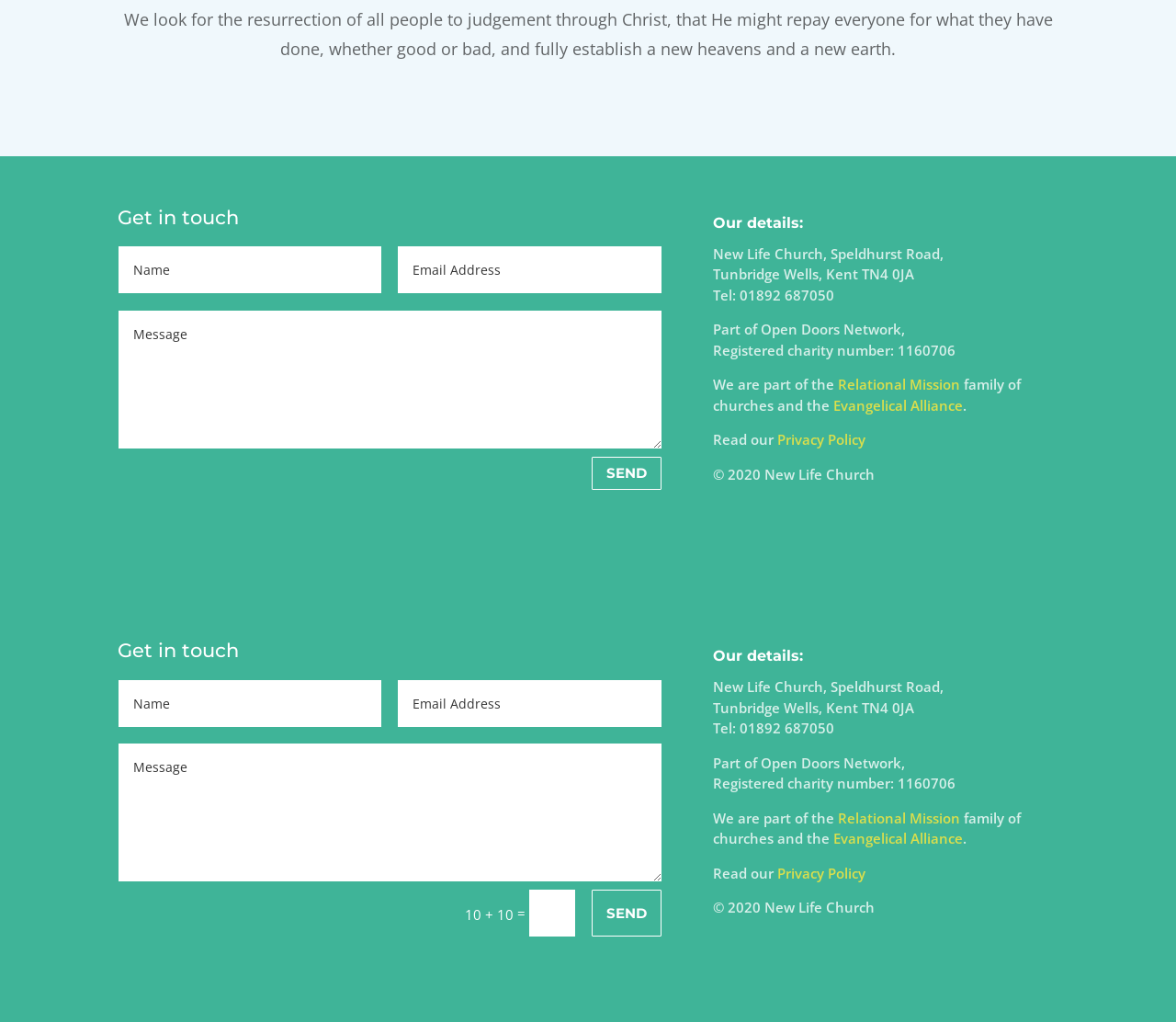Locate the bounding box coordinates of the area you need to click to fulfill this instruction: 'Read the Privacy Policy'. The coordinates must be in the form of four float numbers ranging from 0 to 1: [left, top, right, bottom].

[0.661, 0.421, 0.736, 0.439]